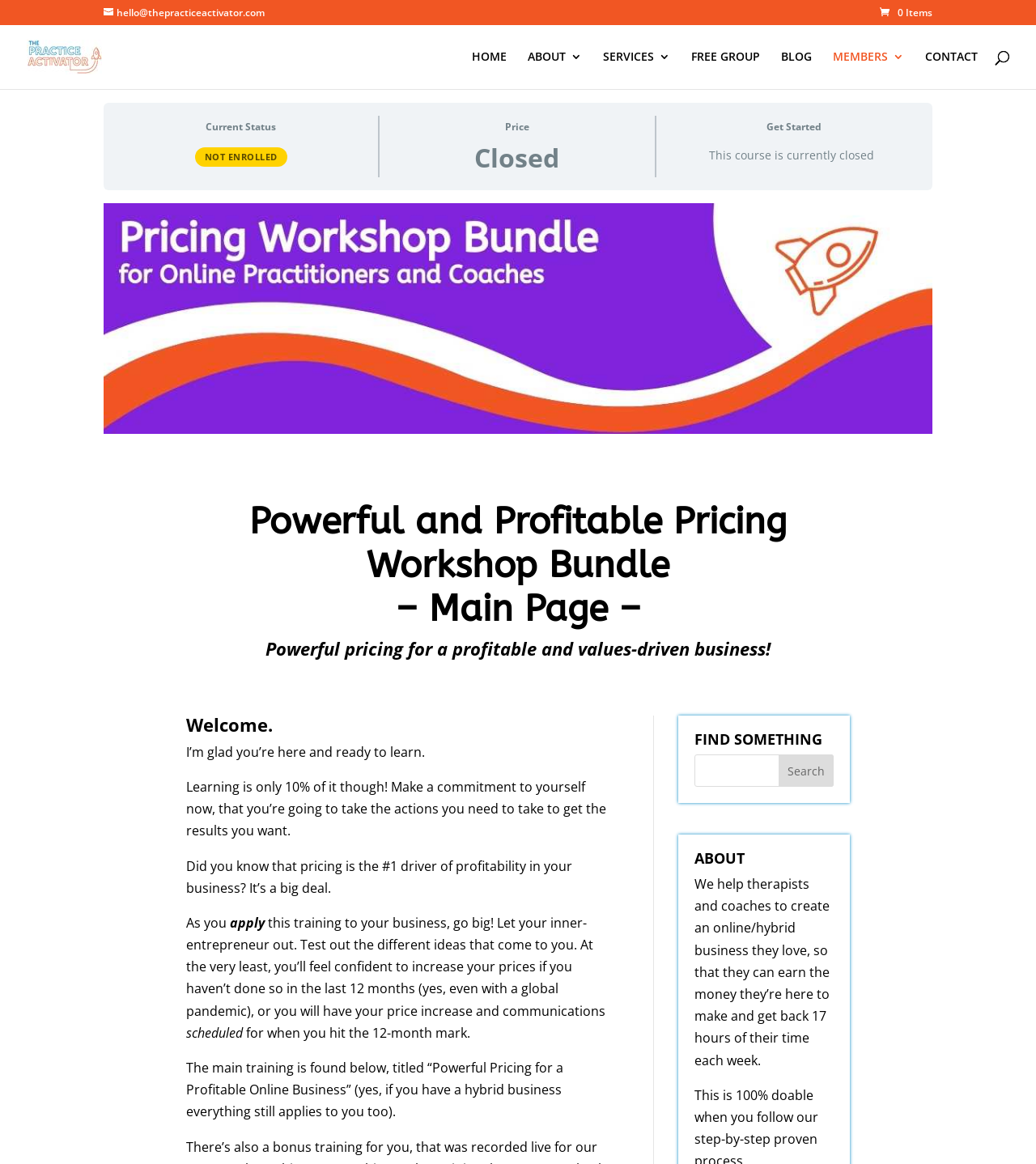Please locate and generate the primary heading on this webpage.

Powerful and Profitable Pricing Workshop Bundle
– Main Page –